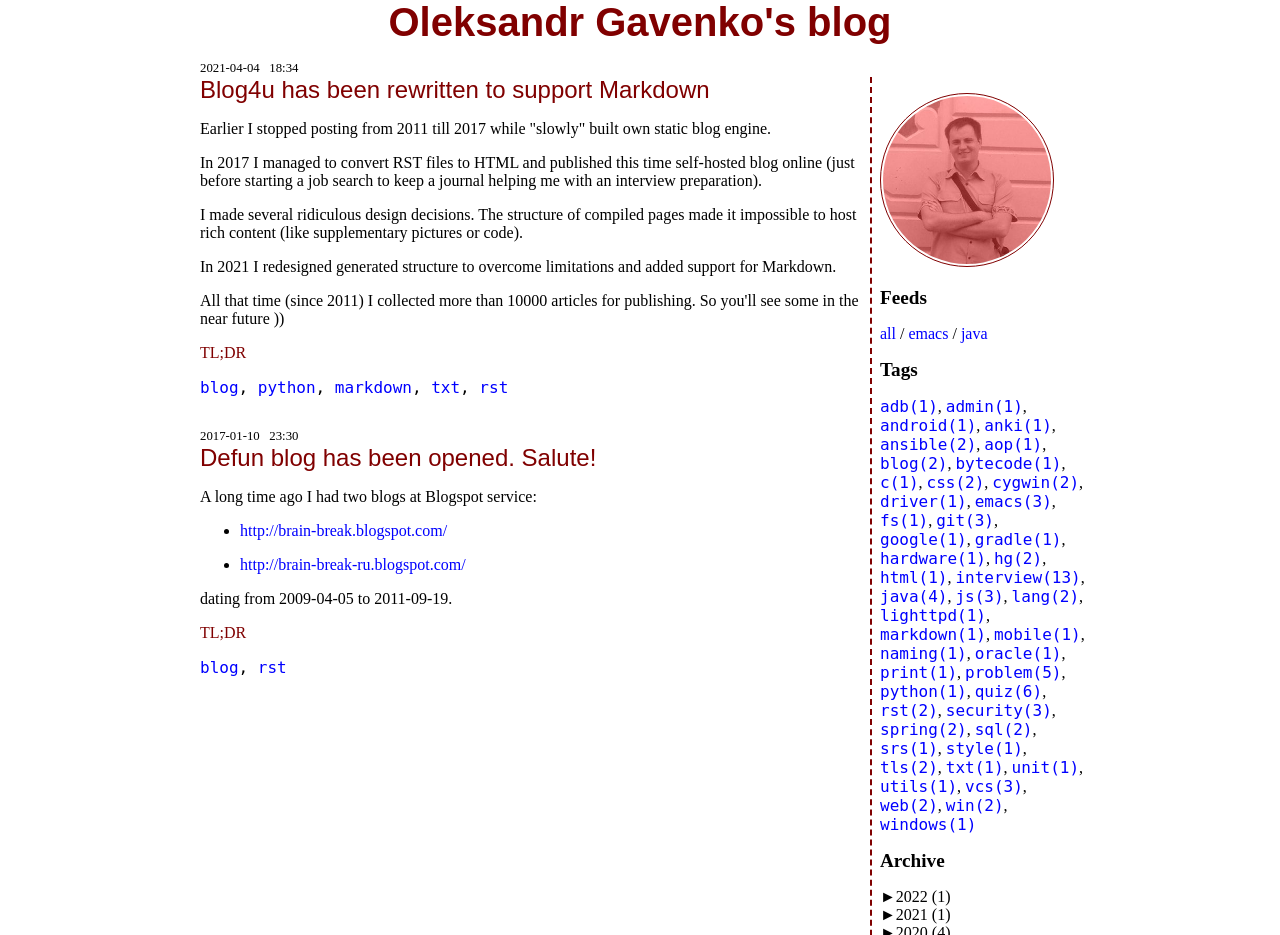Determine the bounding box coordinates of the clickable region to execute the instruction: "Explore the 'Tags' section". The coordinates should be four float numbers between 0 and 1, denoted as [left, top, right, bottom].

[0.688, 0.384, 0.852, 0.407]